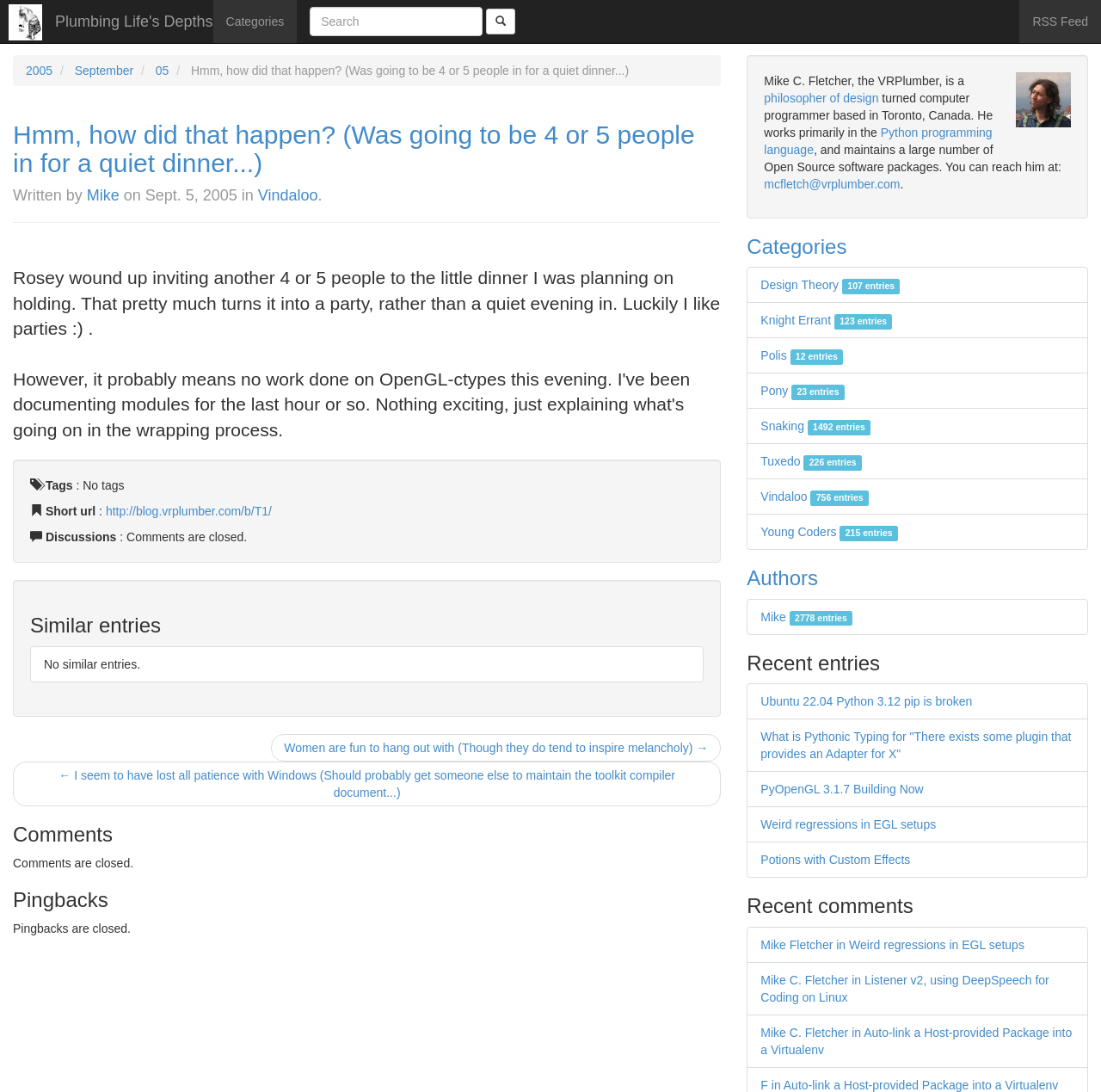Please find the bounding box for the following UI element description. Provide the coordinates in (top-left x, top-left y, bottom-right x, bottom-right y) format, with values between 0 and 1: Tuxedo 226 entries

[0.691, 0.416, 0.783, 0.429]